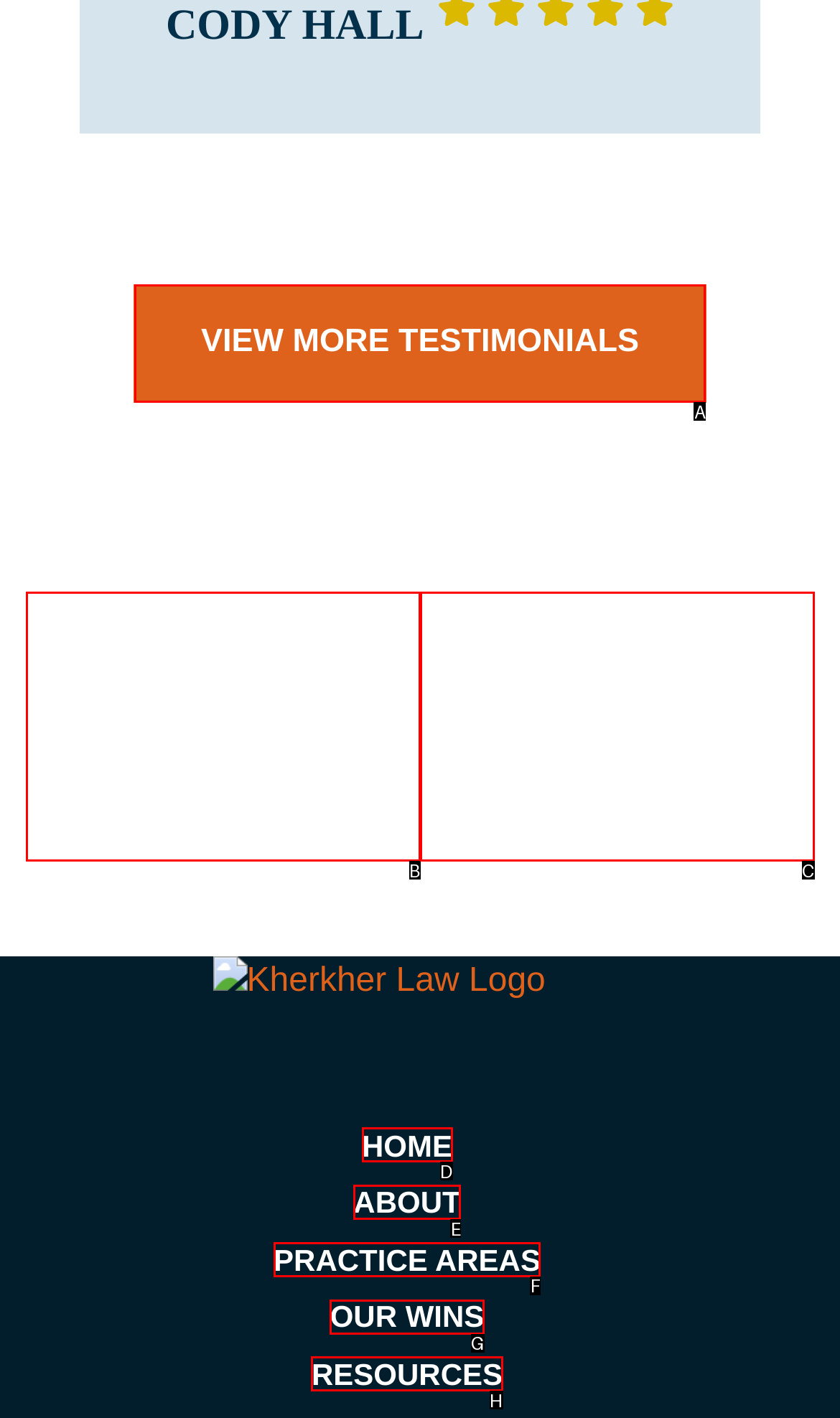Which option should I select to accomplish the task: view more testimonials? Respond with the corresponding letter from the given choices.

A